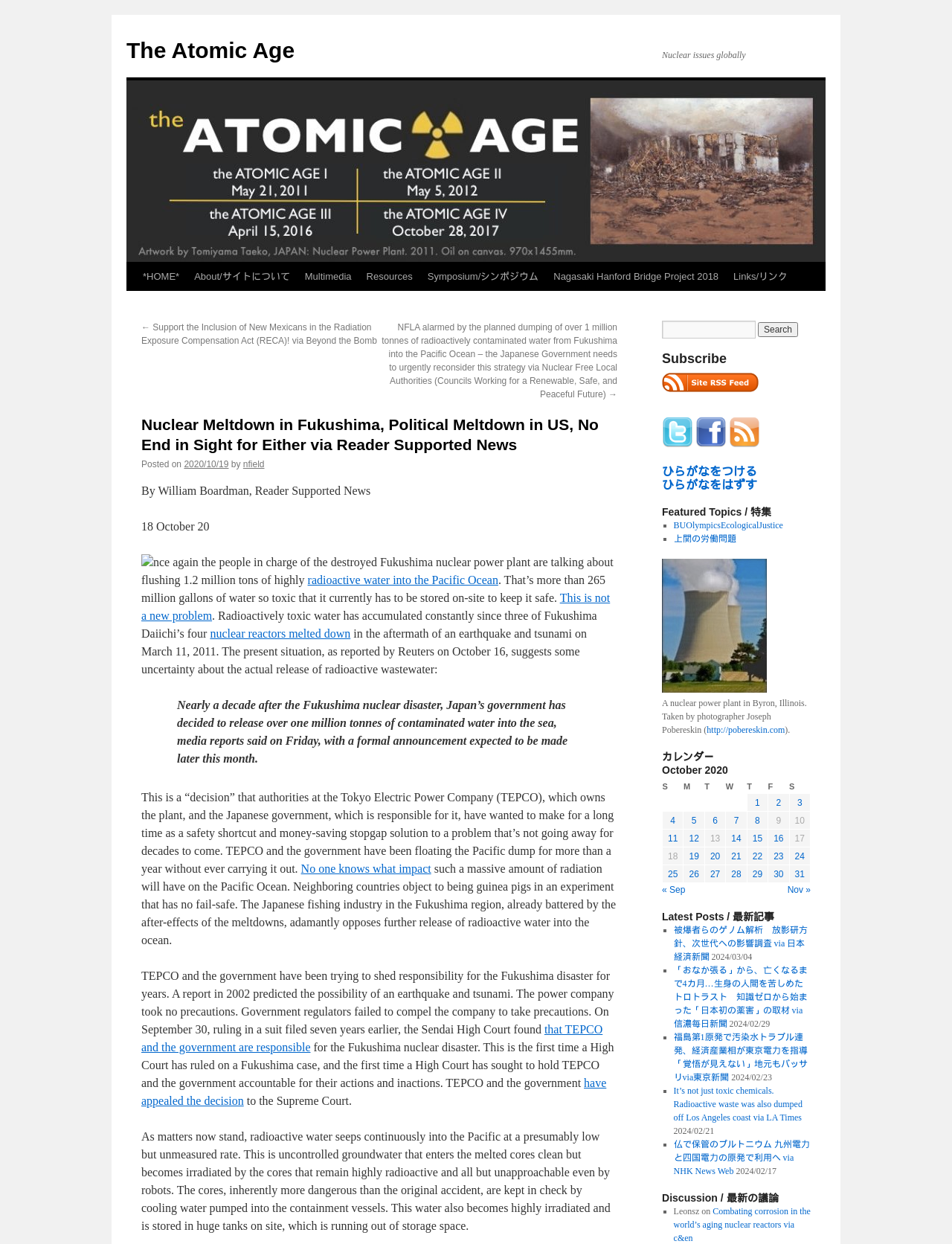What is the topic of the featured topic list?
Using the visual information, reply with a single word or short phrase.

BU Olympics Ecological Justice